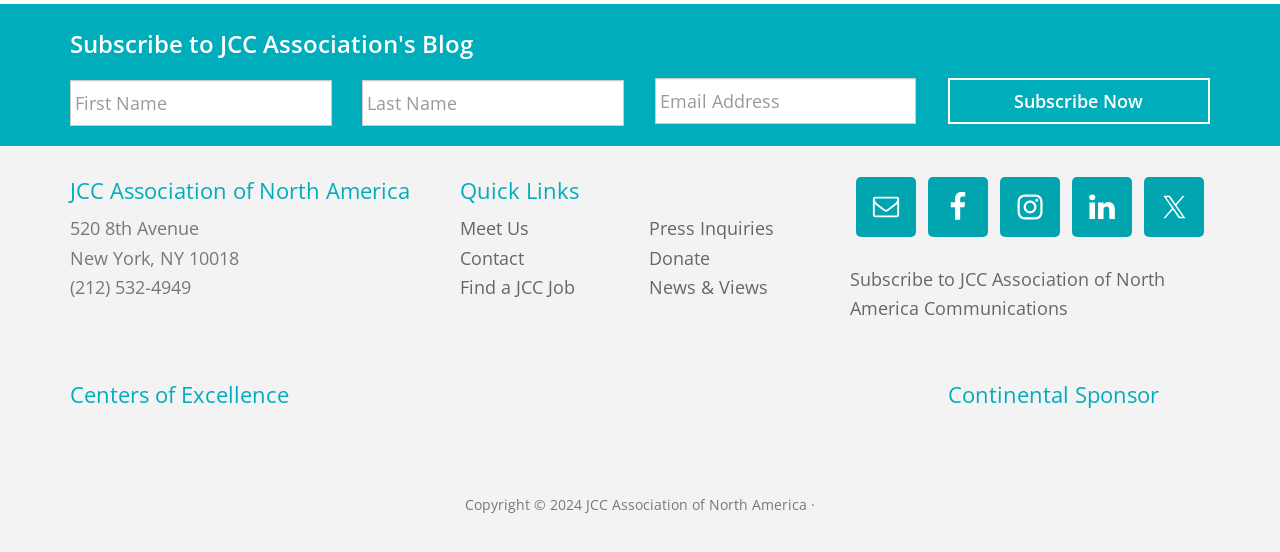Identify the bounding box coordinates for the region of the element that should be clicked to carry out the instruction: "Enter first name". The bounding box coordinates should be four float numbers between 0 and 1, i.e., [left, top, right, bottom].

[0.055, 0.145, 0.259, 0.228]